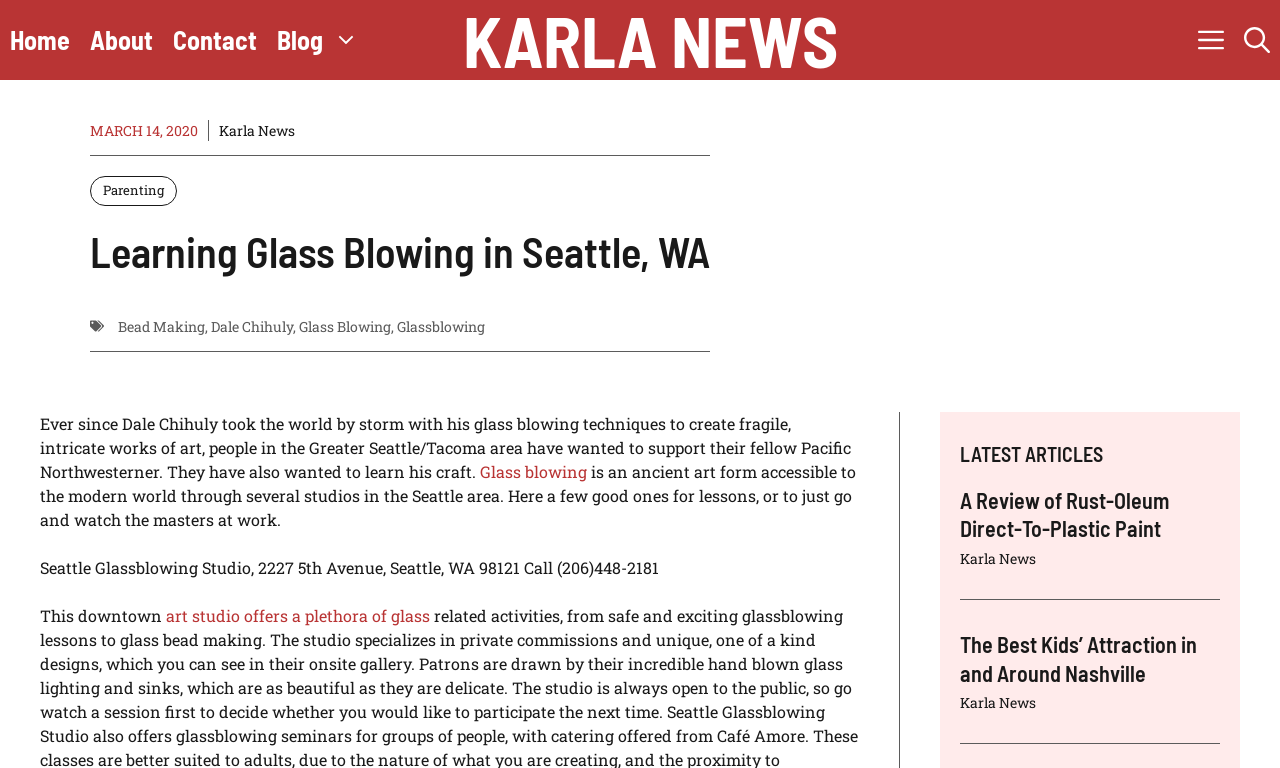Please provide the main heading of the webpage content.

Learning Glass Blowing in Seattle, WA